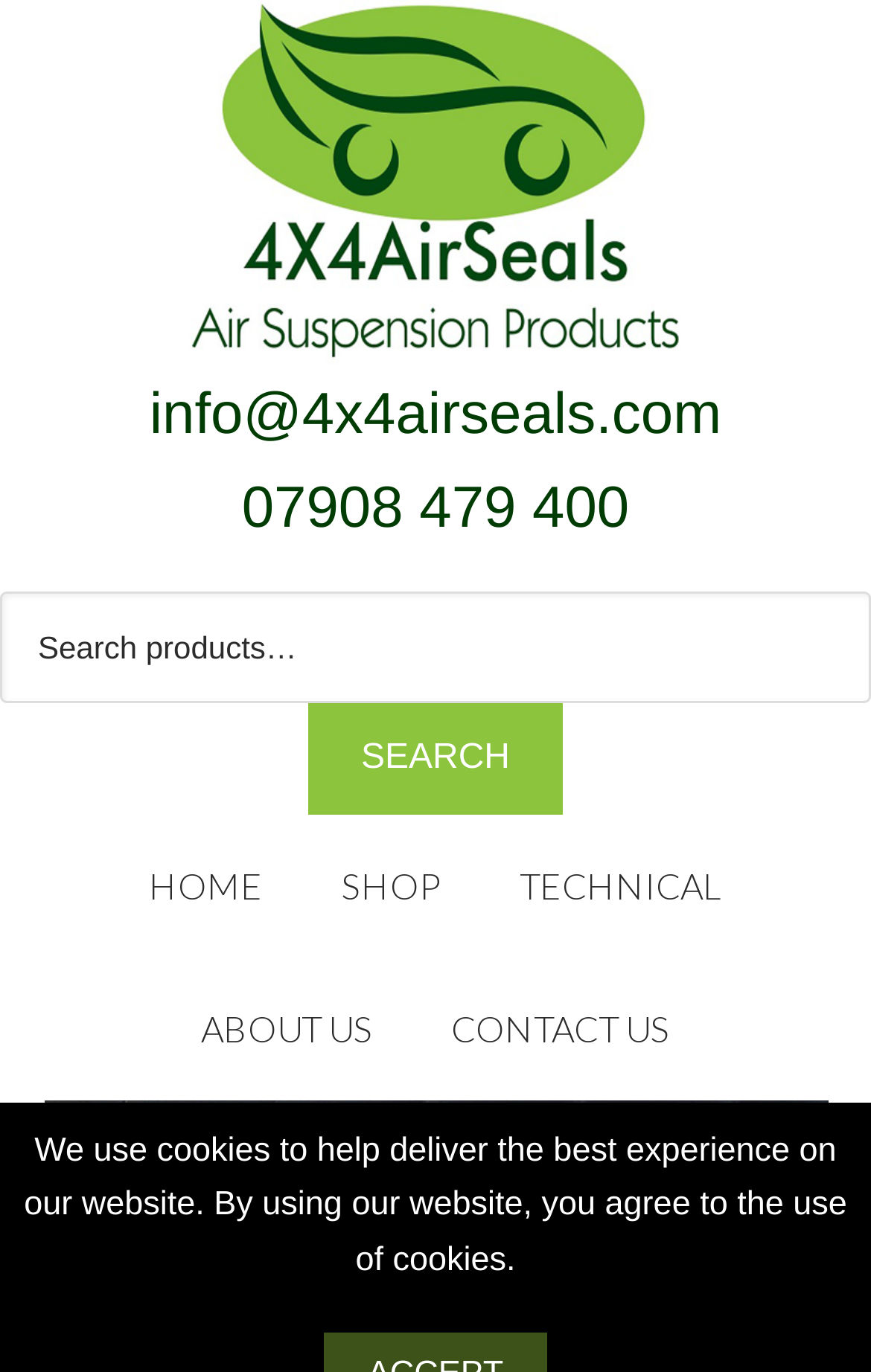From the element description 07908 479 400, predict the bounding box coordinates of the UI element. The coordinates must be specified in the format (top-left x, top-left y, bottom-right x, bottom-right y) and should be within the 0 to 1 range.

[0.247, 0.345, 0.753, 0.394]